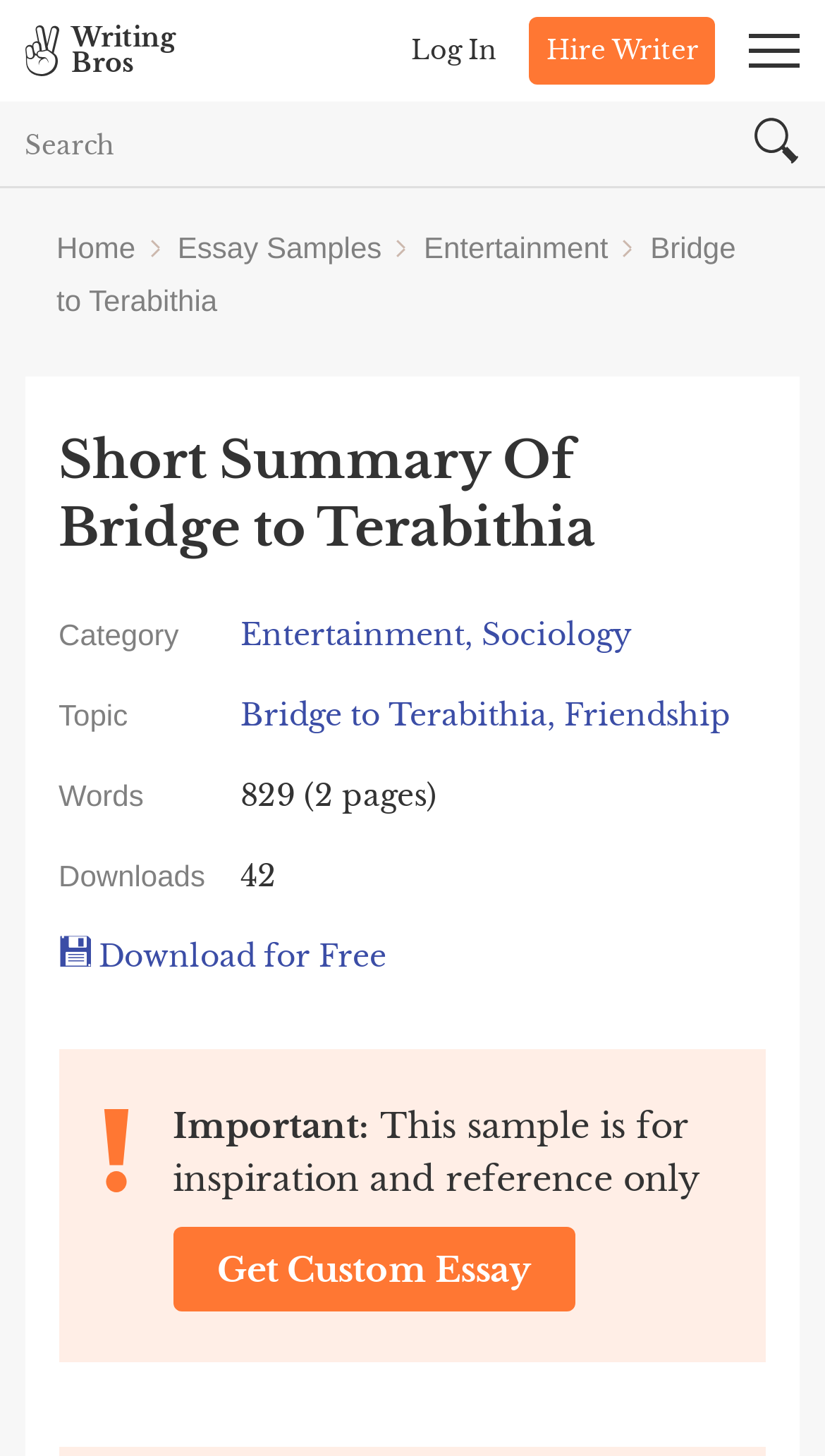Find the bounding box coordinates of the clickable area required to complete the following action: "download the essay sample".

[0.109, 0.644, 0.468, 0.67]